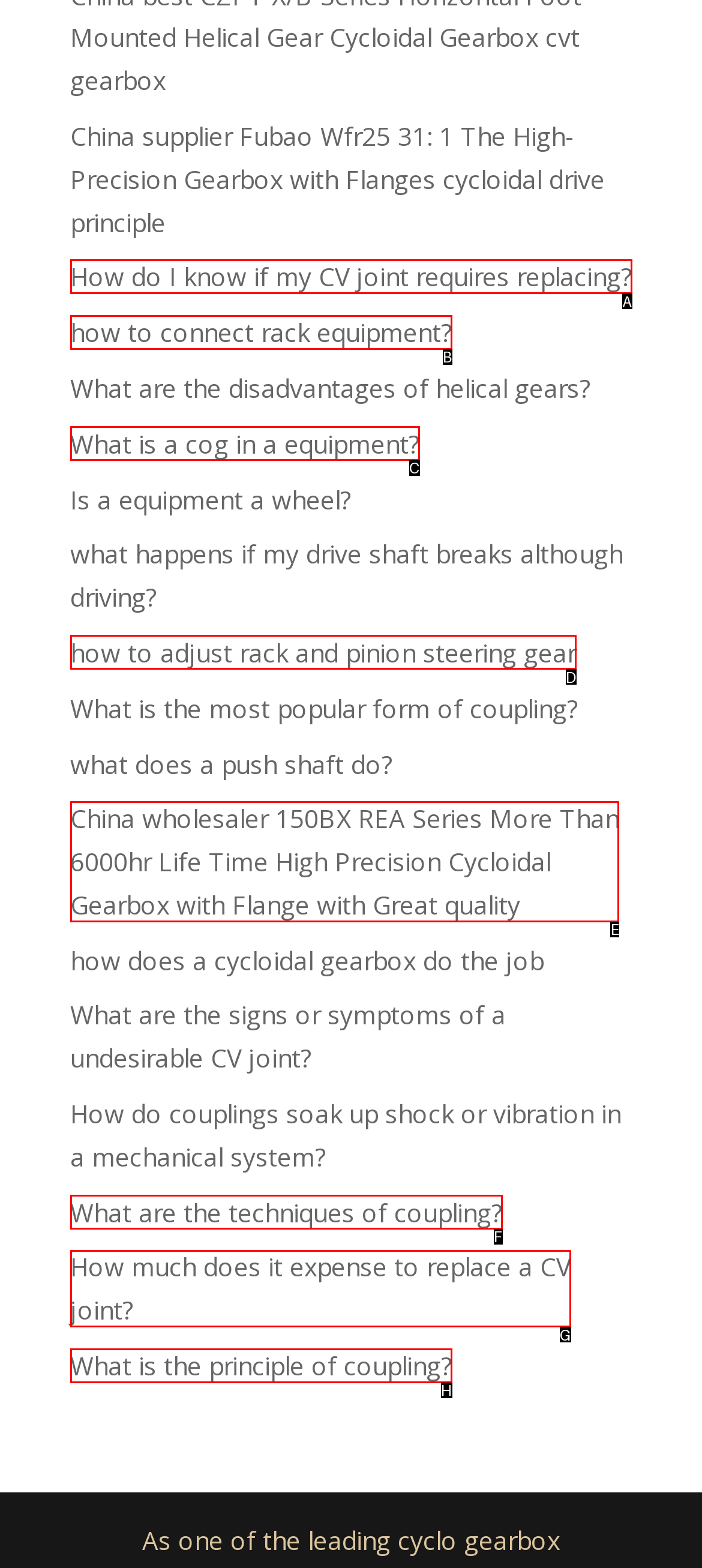From the options shown in the screenshot, tell me which lettered element I need to click to complete the task: Check the details of China wholesaler 150BX REA Series.

E